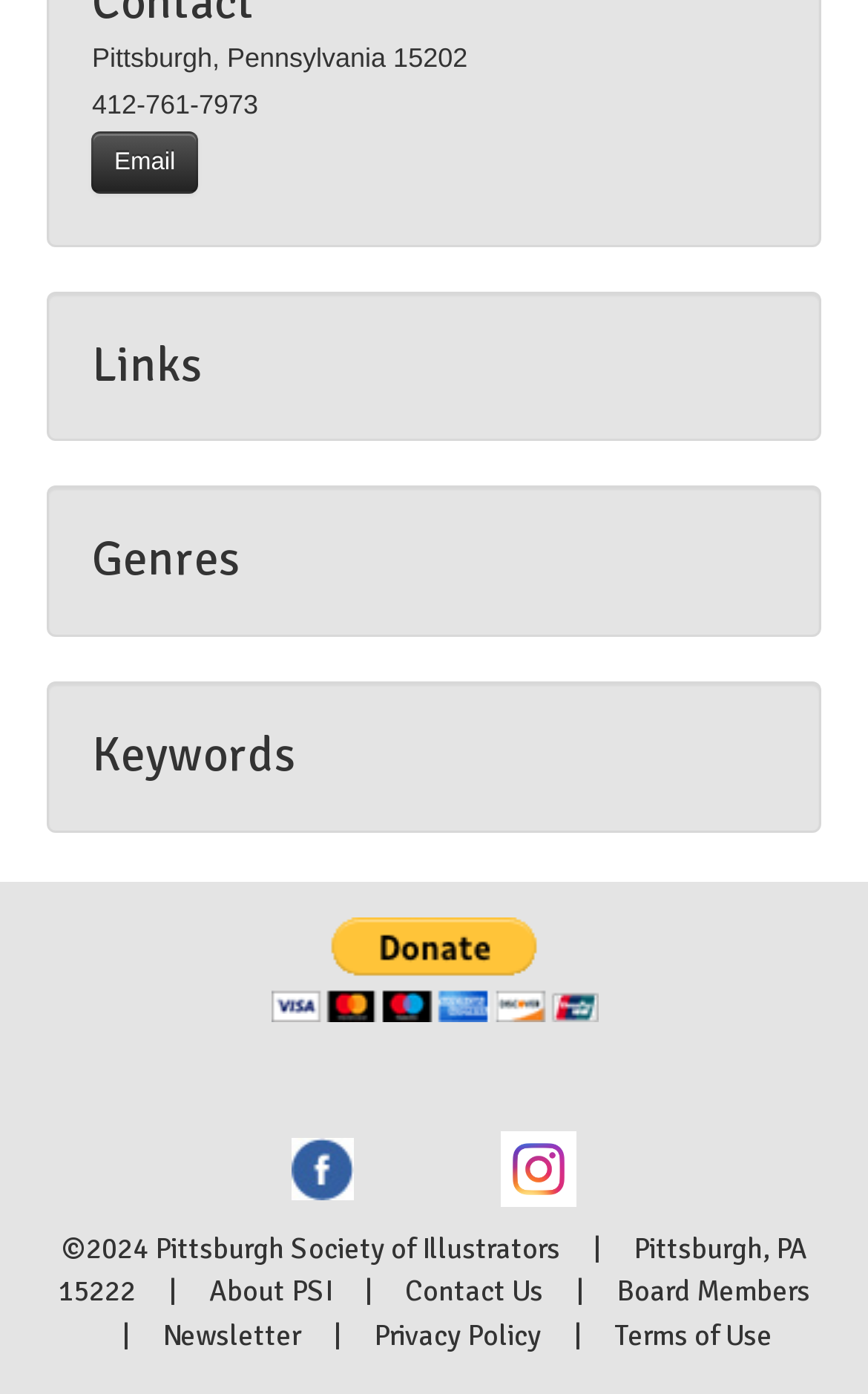Find and indicate the bounding box coordinates of the region you should select to follow the given instruction: "Send an email to the artist".

[0.106, 0.094, 0.228, 0.139]